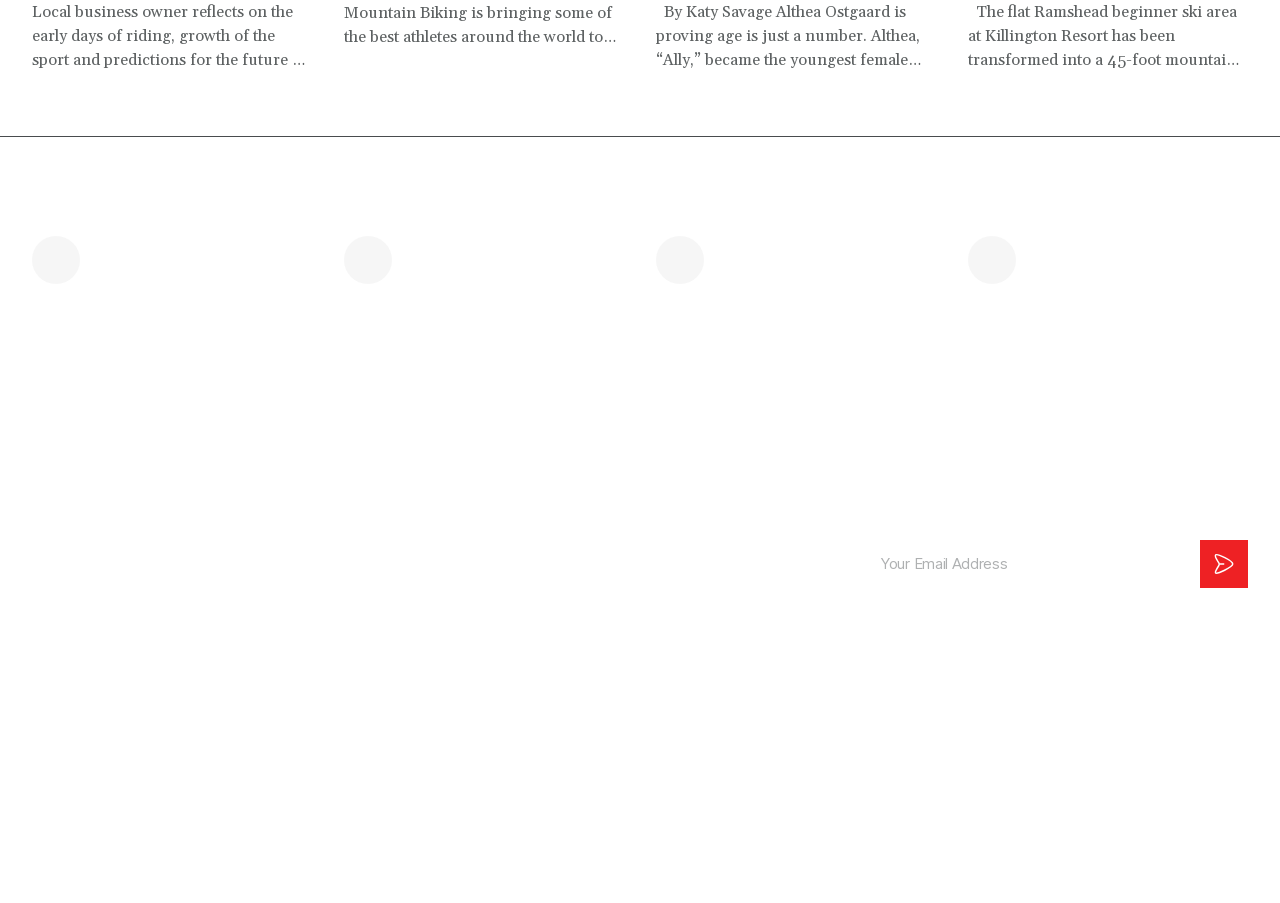What is the purpose of the 'Subscription Form'?
Please answer using one word or phrase, based on the screenshot.

To sign up for the newsletter